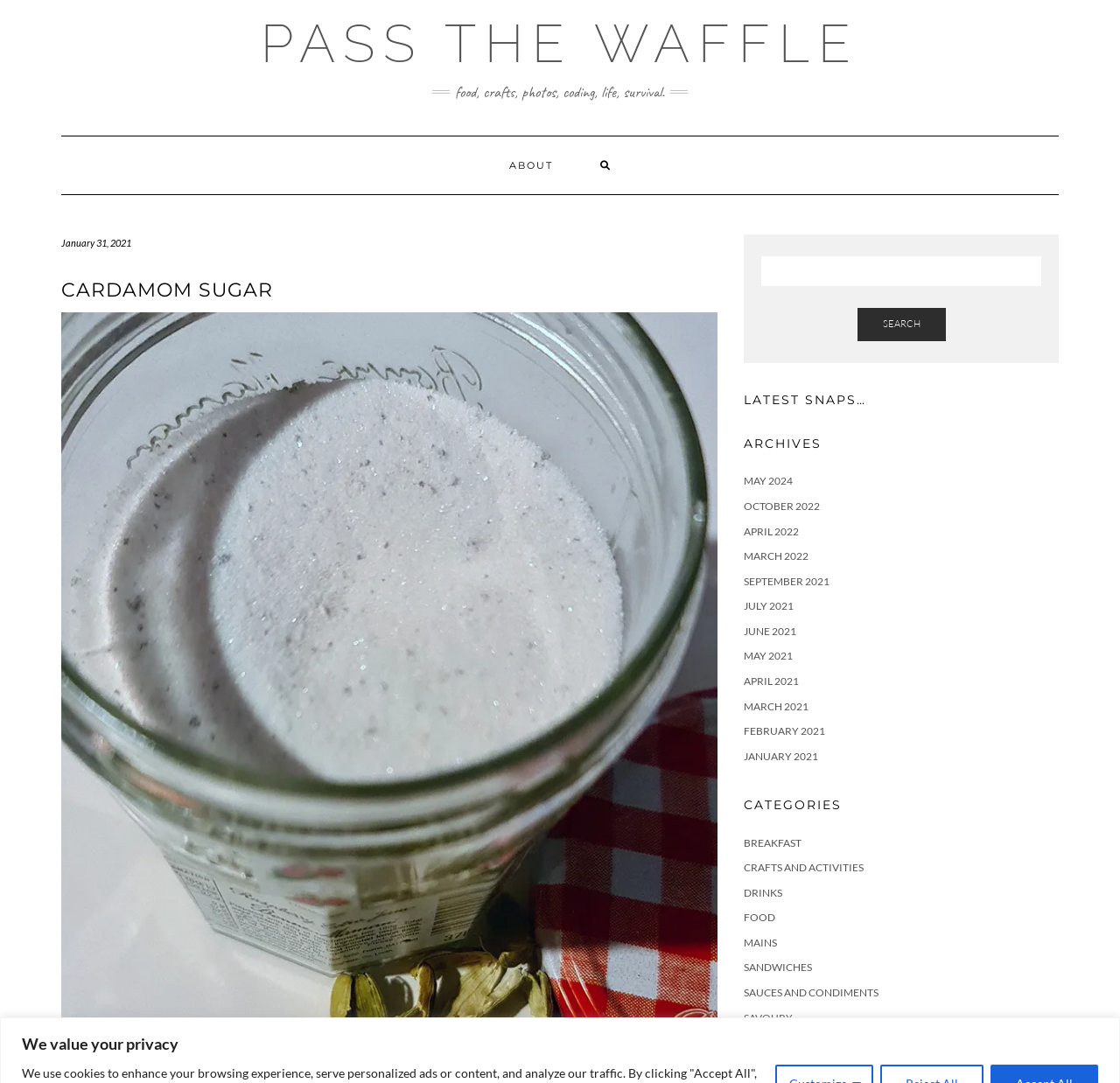Provide the bounding box coordinates, formatted as (top-left x, top-left y, bottom-right x, bottom-right y), with all values being floating point numbers between 0 and 1. Identify the bounding box of the UI element that matches the description: January 2021

[0.664, 0.692, 0.73, 0.704]